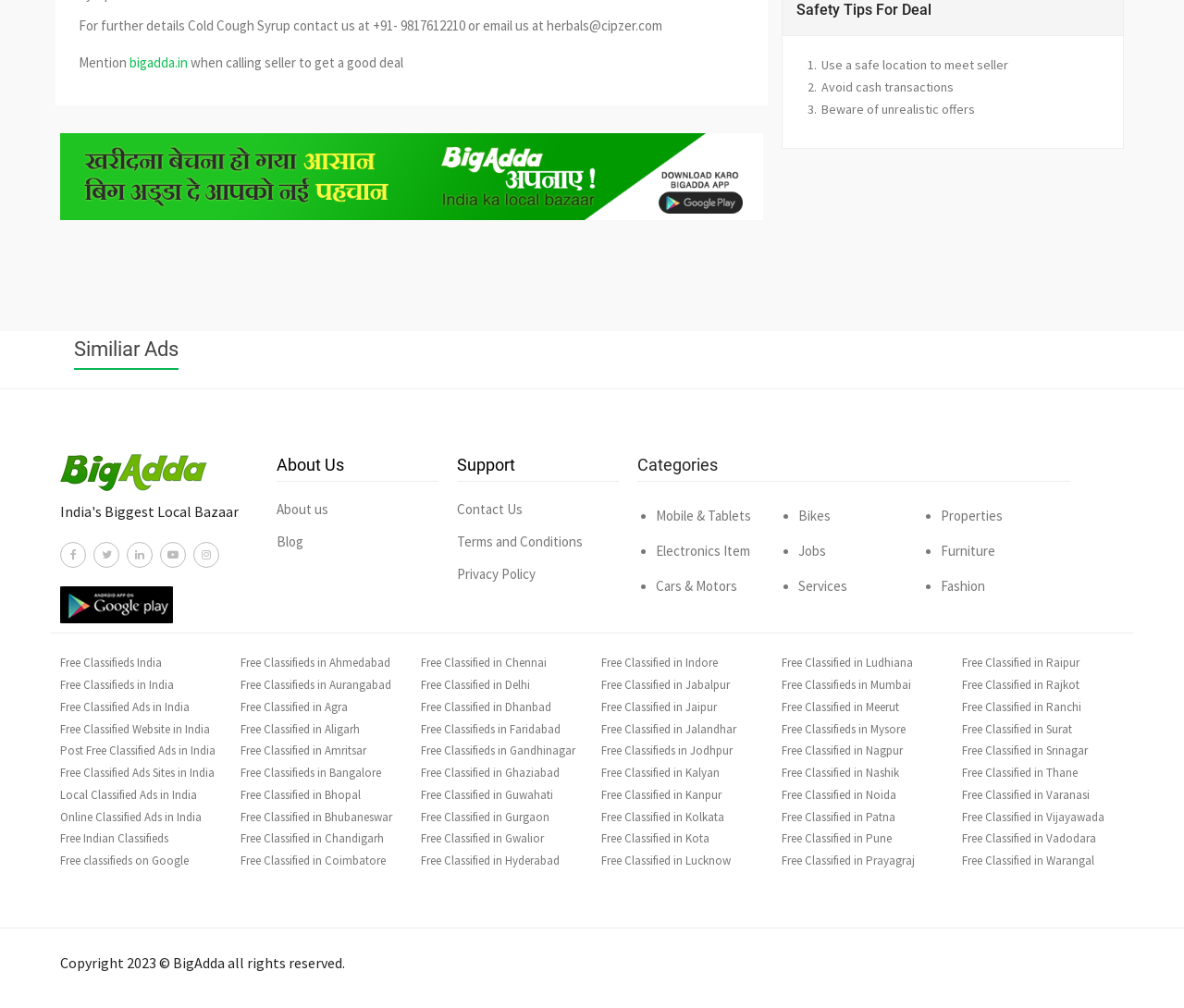Provide a short answer to the following question with just one word or phrase: What is the purpose of the webpage?

Free Classifieds